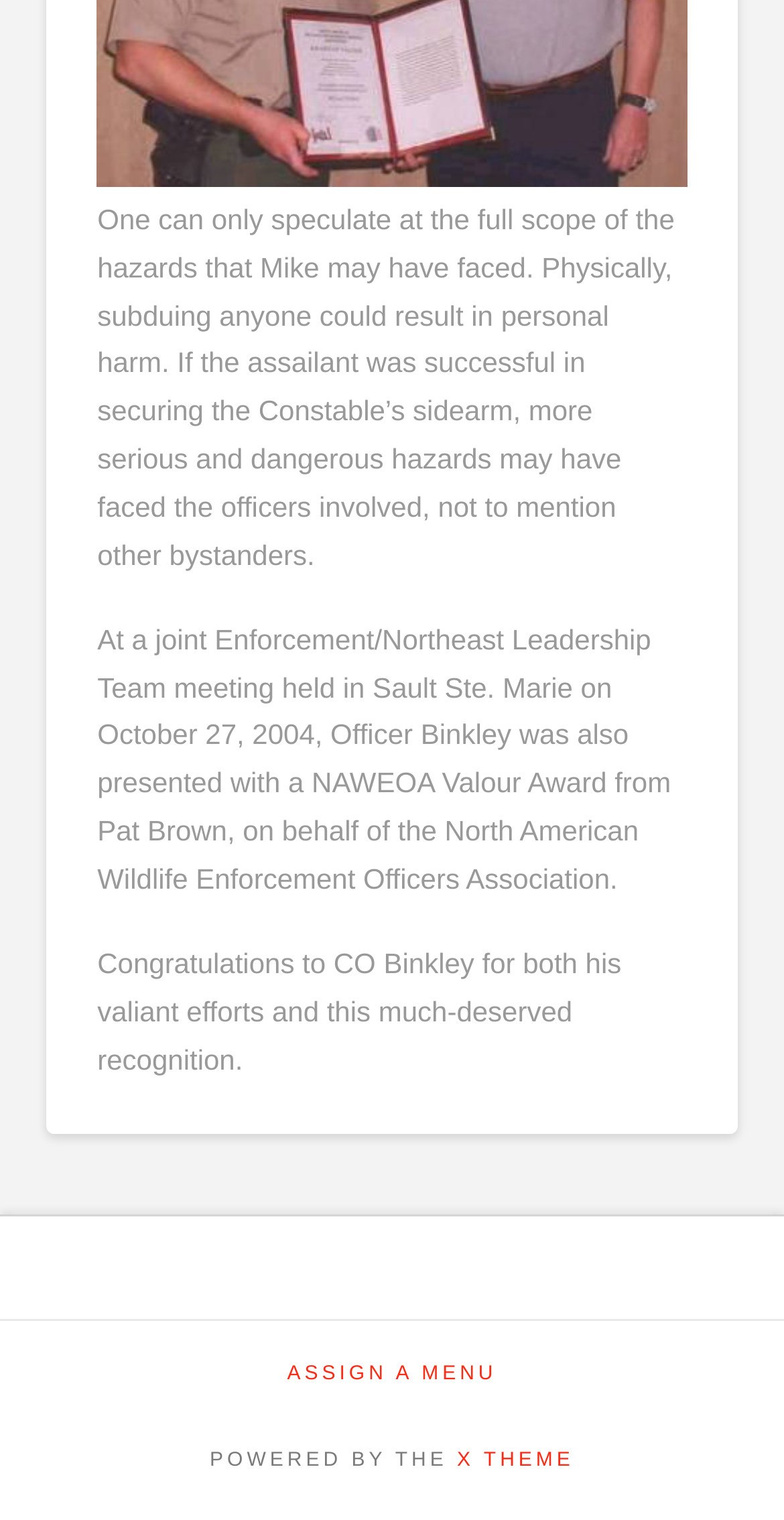Provide your answer to the question using just one word or phrase: What is the purpose of the ASSIGN A MENU link?

To assign a menu